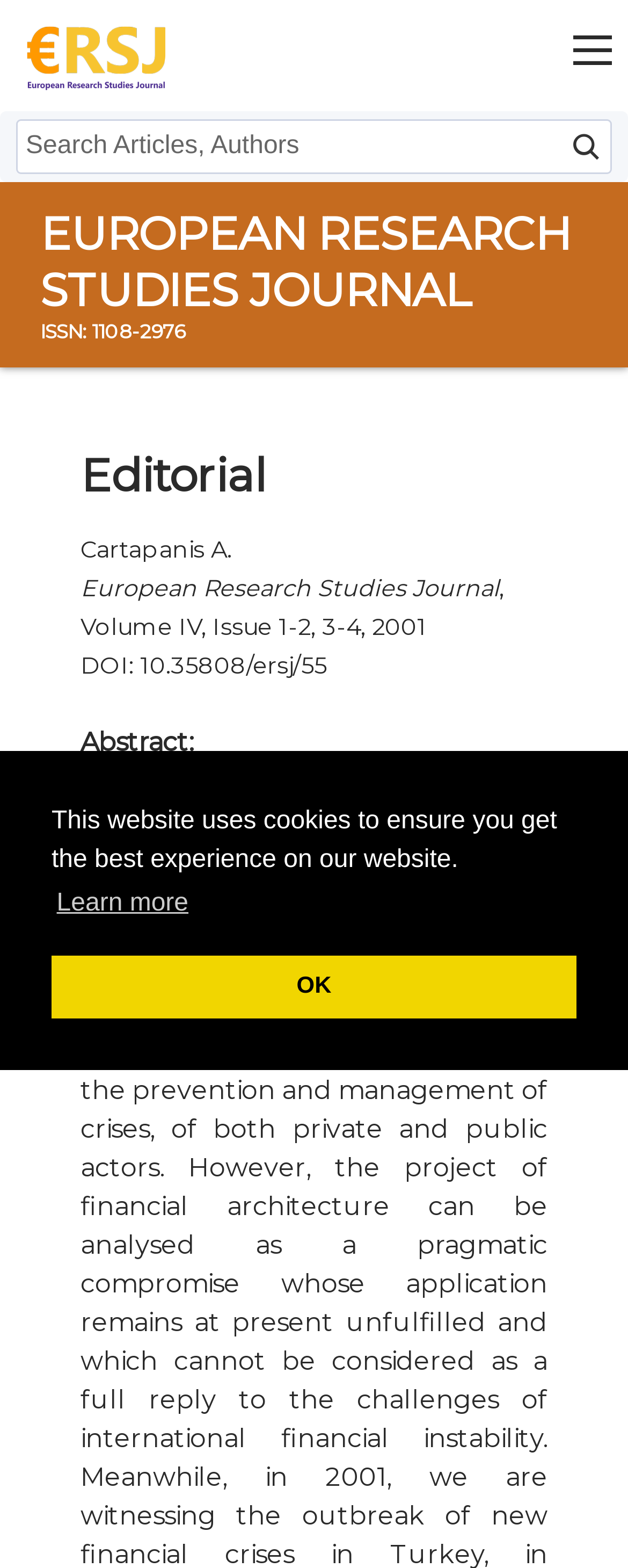Determine the bounding box coordinates of the clickable region to follow the instruction: "open menu".

[0.913, 0.02, 0.974, 0.052]